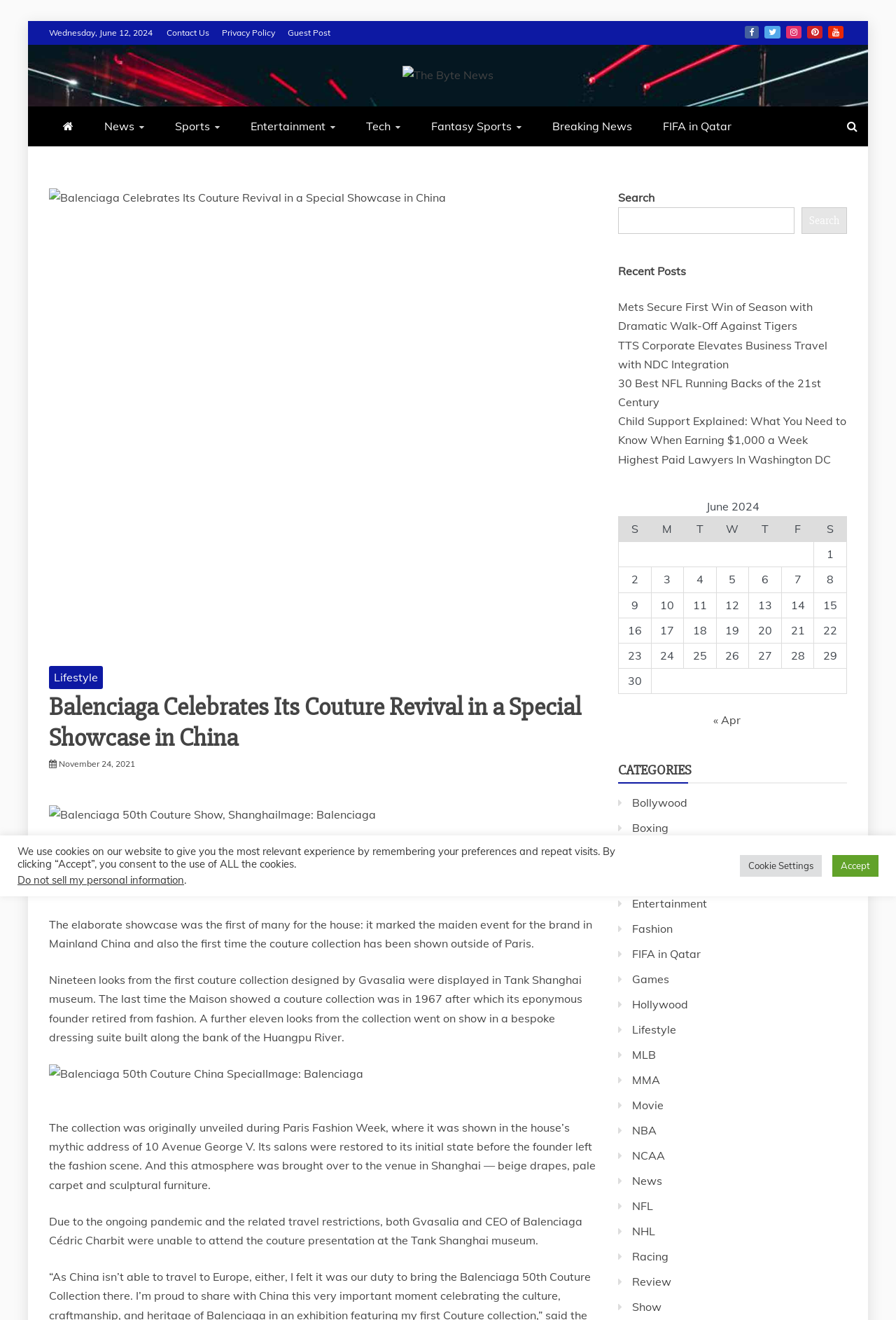Give a one-word or one-phrase response to the question: 
How many looks from the collection were displayed in the bespoke dressing suite?

Eleven